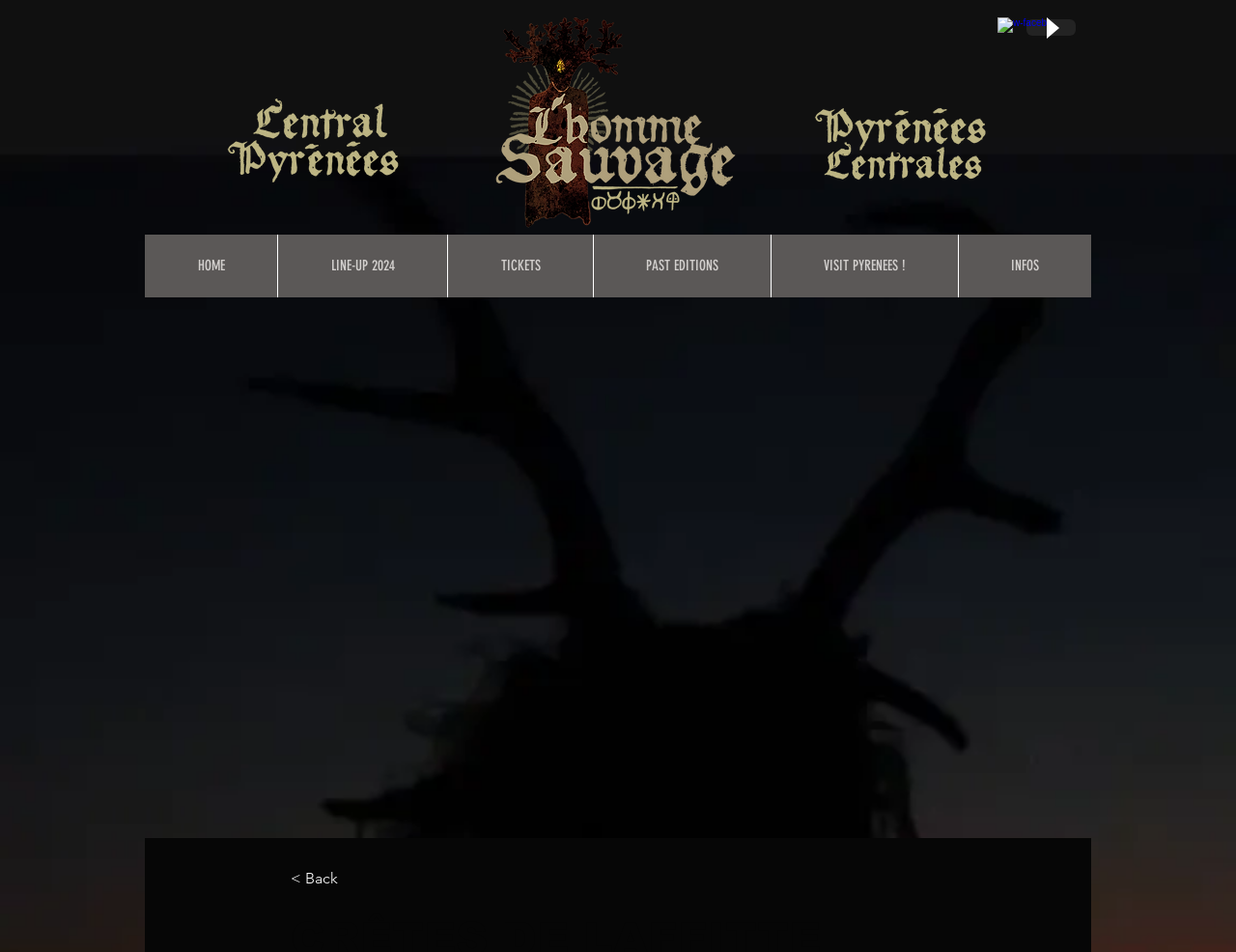Give a one-word or one-phrase response to the question: 
What is the purpose of the button?

Play